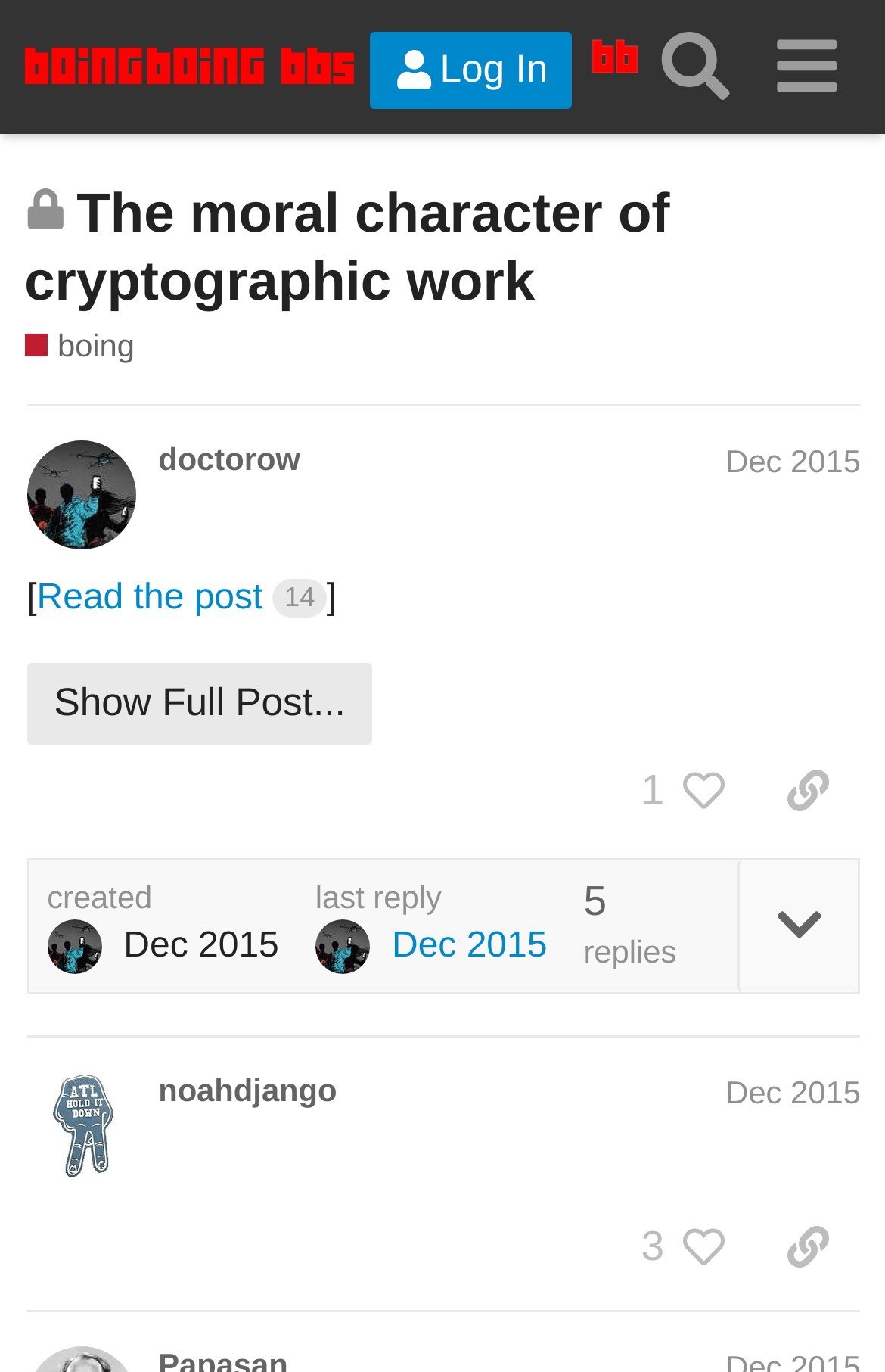Find the UI element described as: "Beyond Biopharma Co.,Ltd. Twitter" and predict its bounding box coordinates. Ensure the coordinates are four float numbers between 0 and 1, [left, top, right, bottom].

None